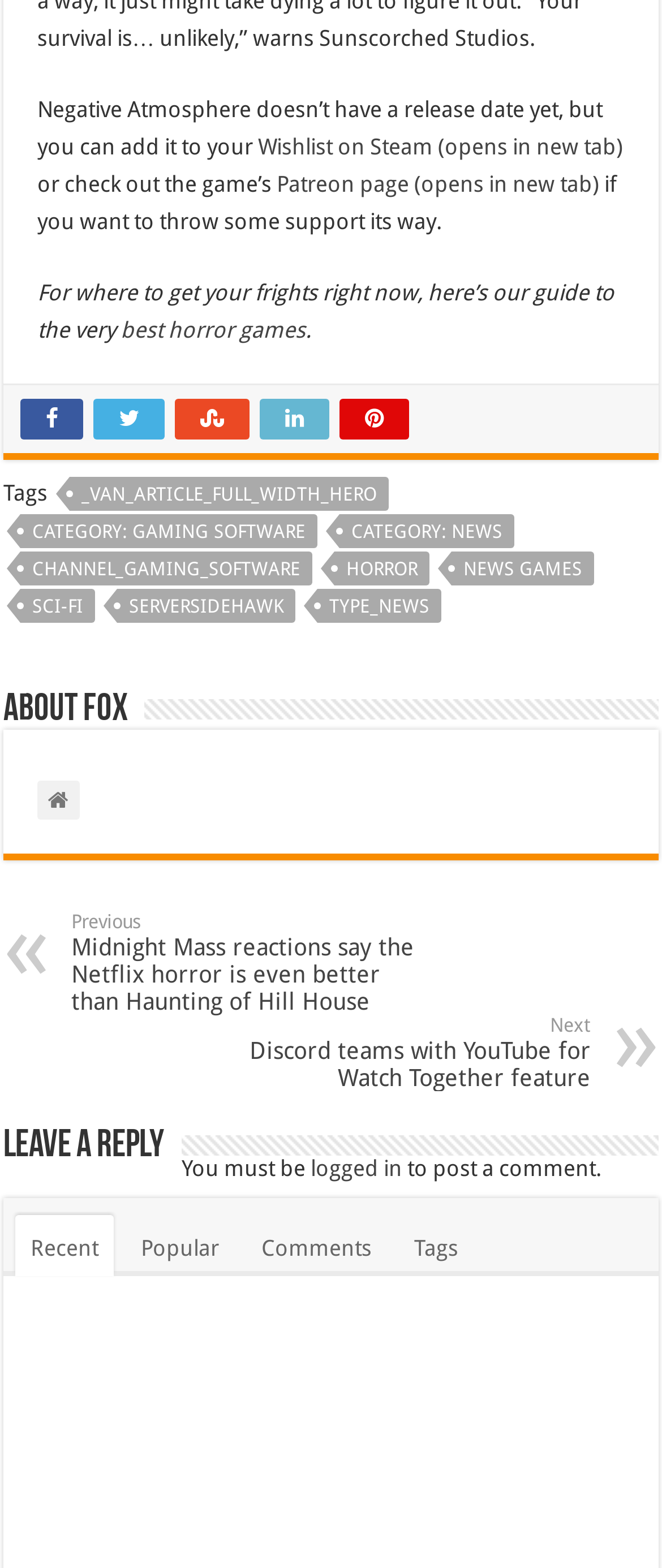Carefully examine the image and provide an in-depth answer to the question: What is the game mentioned in the article?

The game mentioned in the article is Negative Atmosphere, which is stated in the first sentence of the article as not having a release date yet.